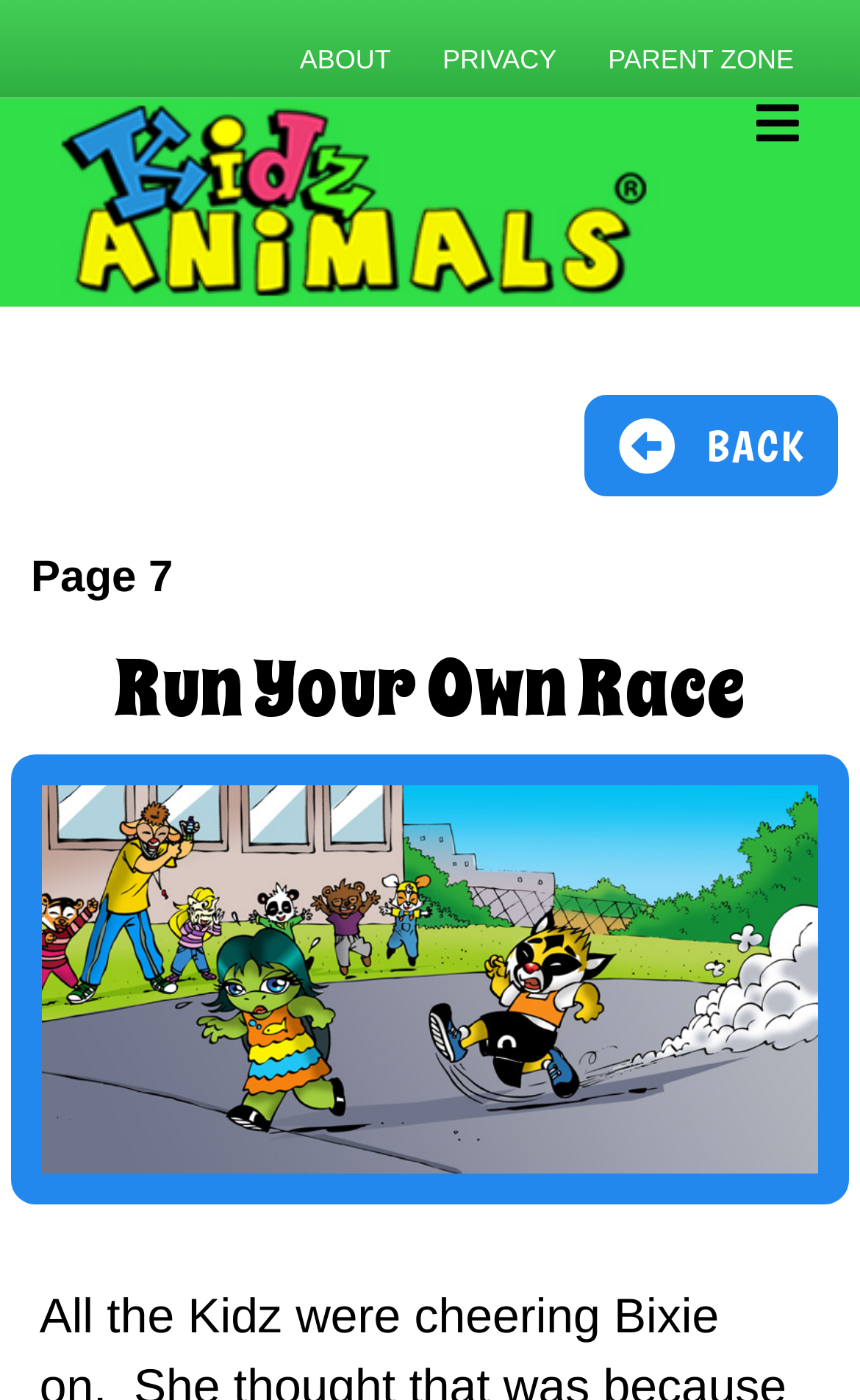Locate and provide the bounding box coordinates for the HTML element that matches this description: "Transportation".

None